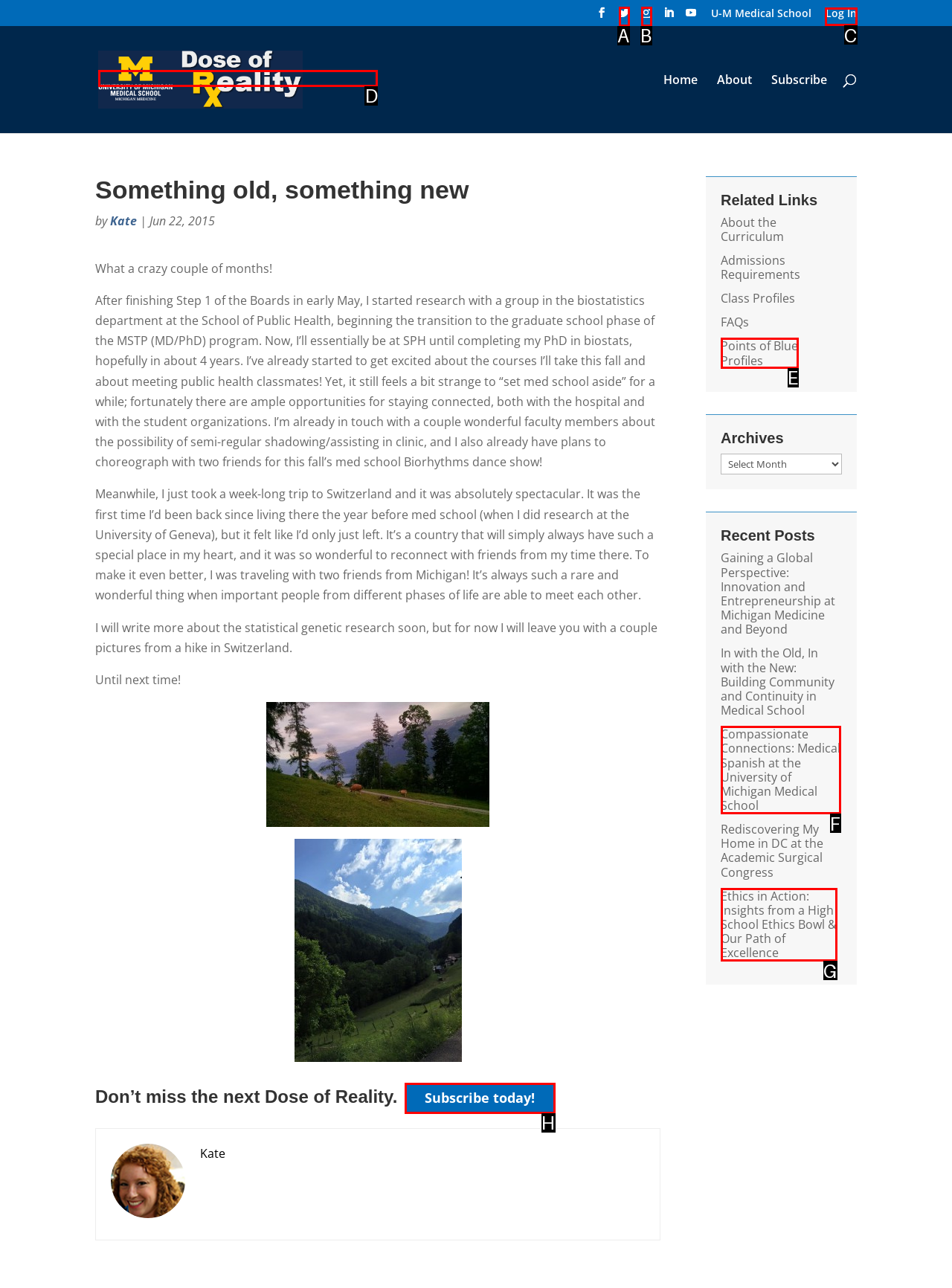Select the correct UI element to click for this task: Log in to the website.
Answer using the letter from the provided options.

C